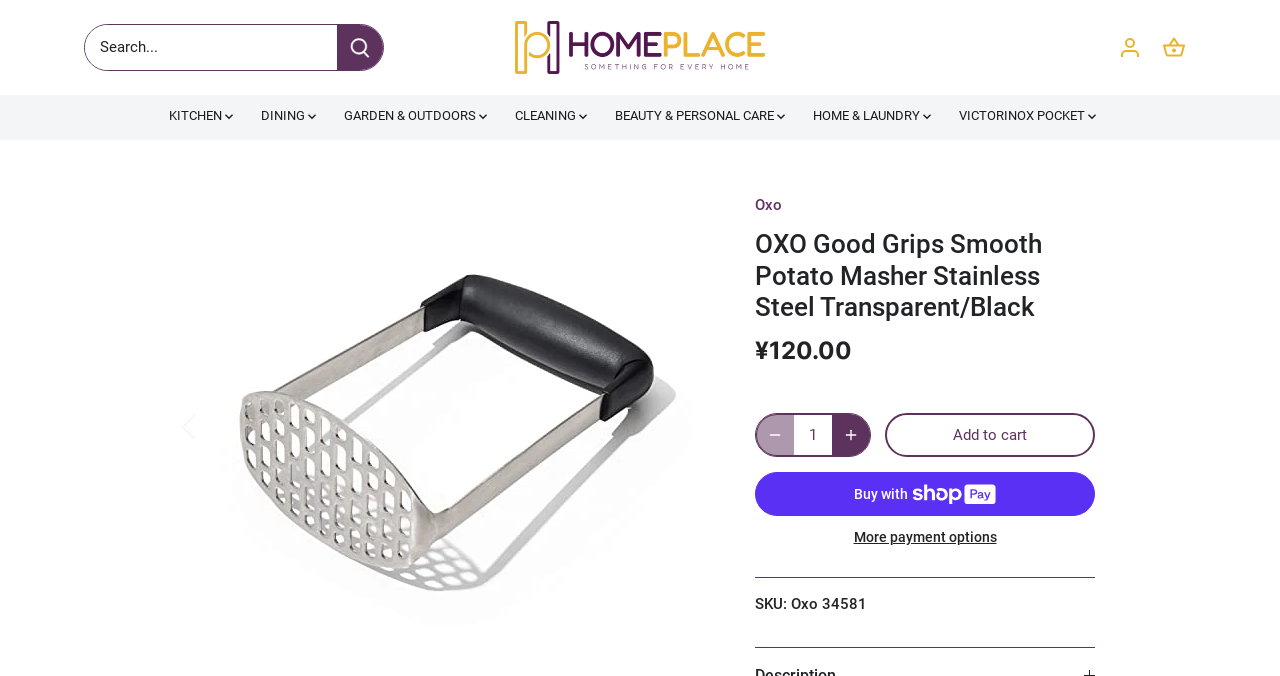Locate the bounding box for the described UI element: "DINING". Ensure the coordinates are four float numbers between 0 and 1, formatted as [left, top, right, bottom].

[0.194, 0.141, 0.248, 0.204]